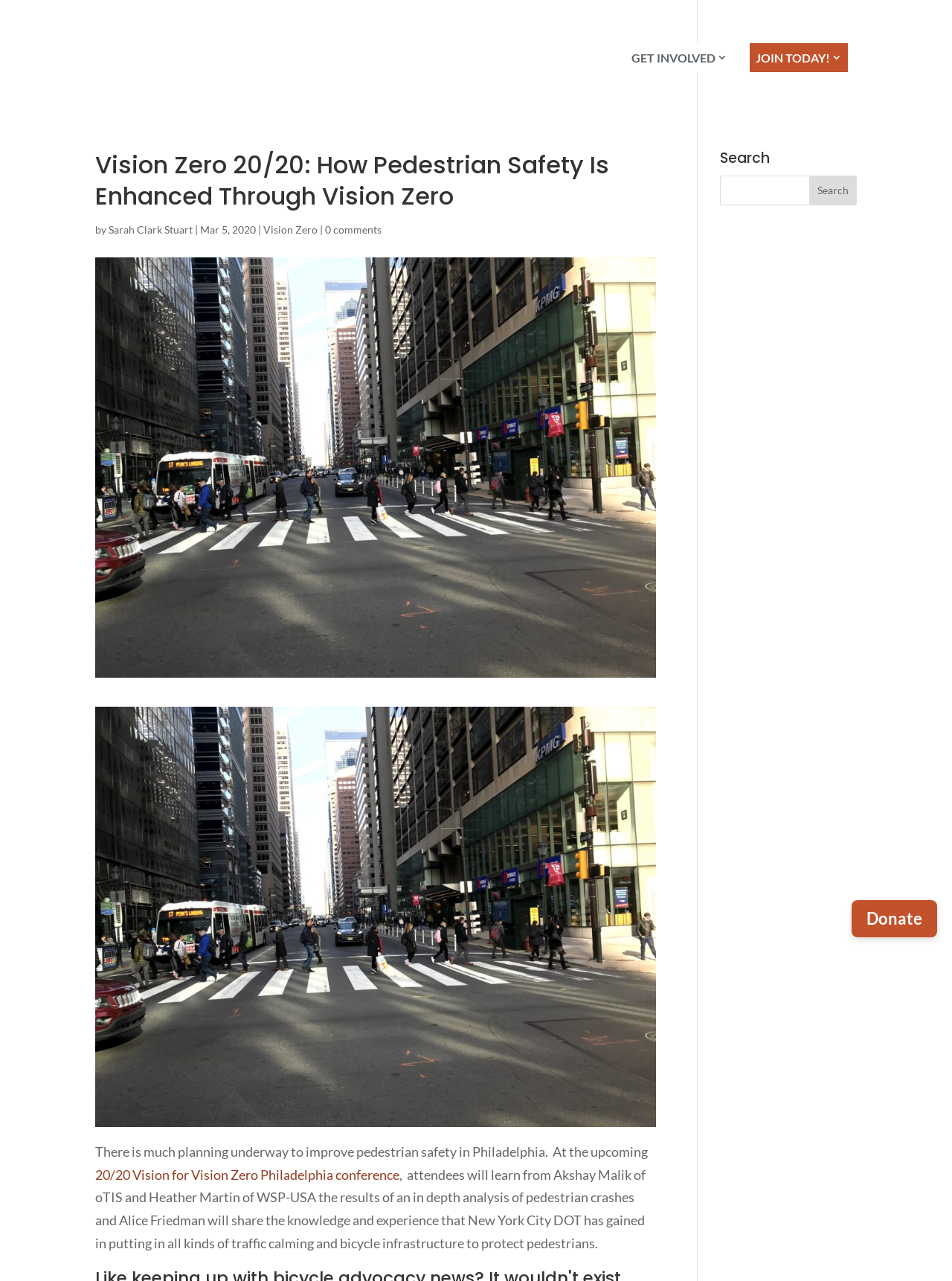Locate the bounding box coordinates of the UI element described by: "Vision Zero". Provide the coordinates as four float numbers between 0 and 1, formatted as [left, top, right, bottom].

[0.277, 0.174, 0.334, 0.184]